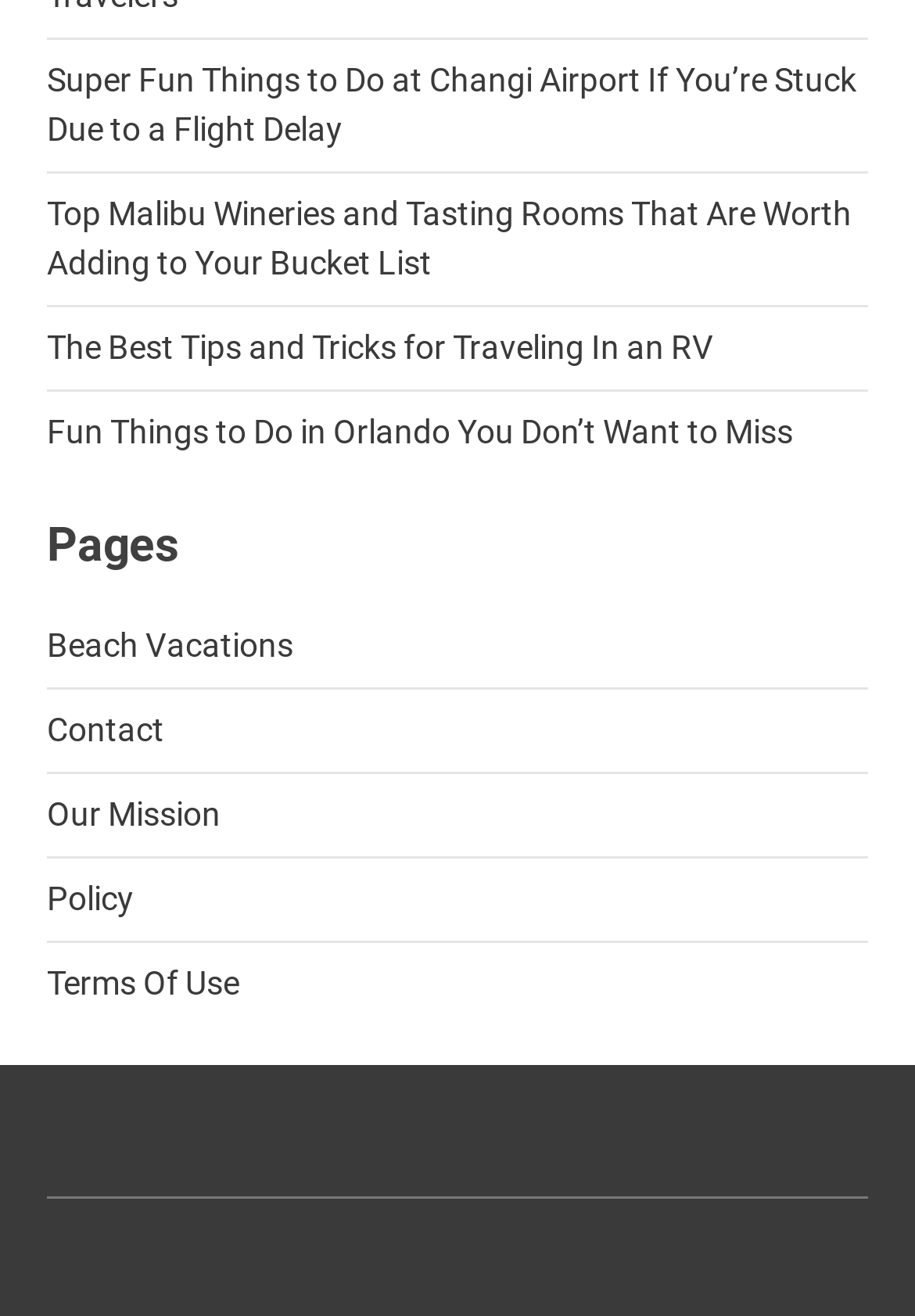What is the category of the link 'Beach Vacations'?
Refer to the screenshot and answer in one word or phrase.

Pages